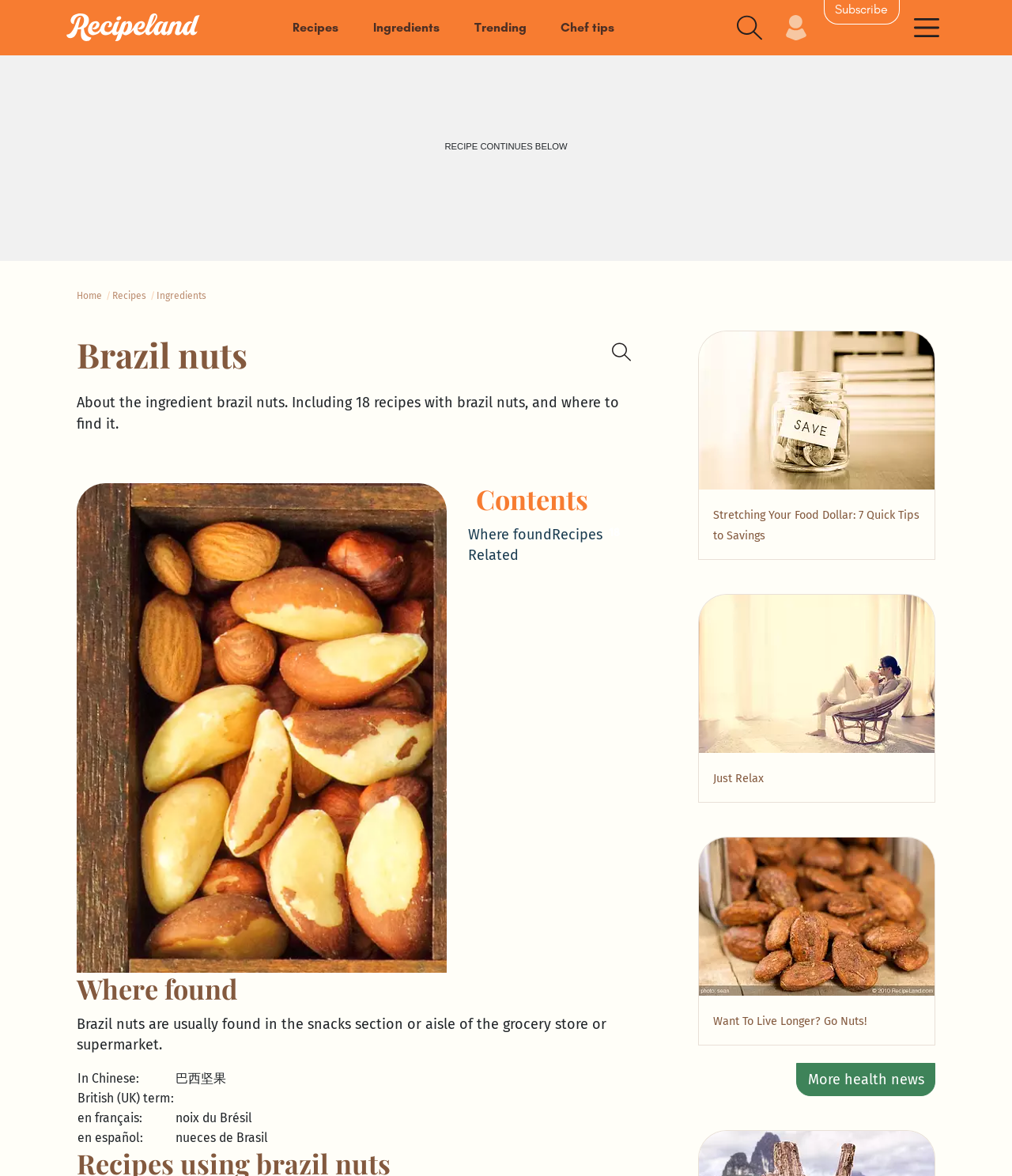Pinpoint the bounding box coordinates of the area that should be clicked to complete the following instruction: "Find out where Brazil nuts are found". The coordinates must be given as four float numbers between 0 and 1, i.e., [left, top, right, bottom].

[0.462, 0.447, 0.545, 0.462]